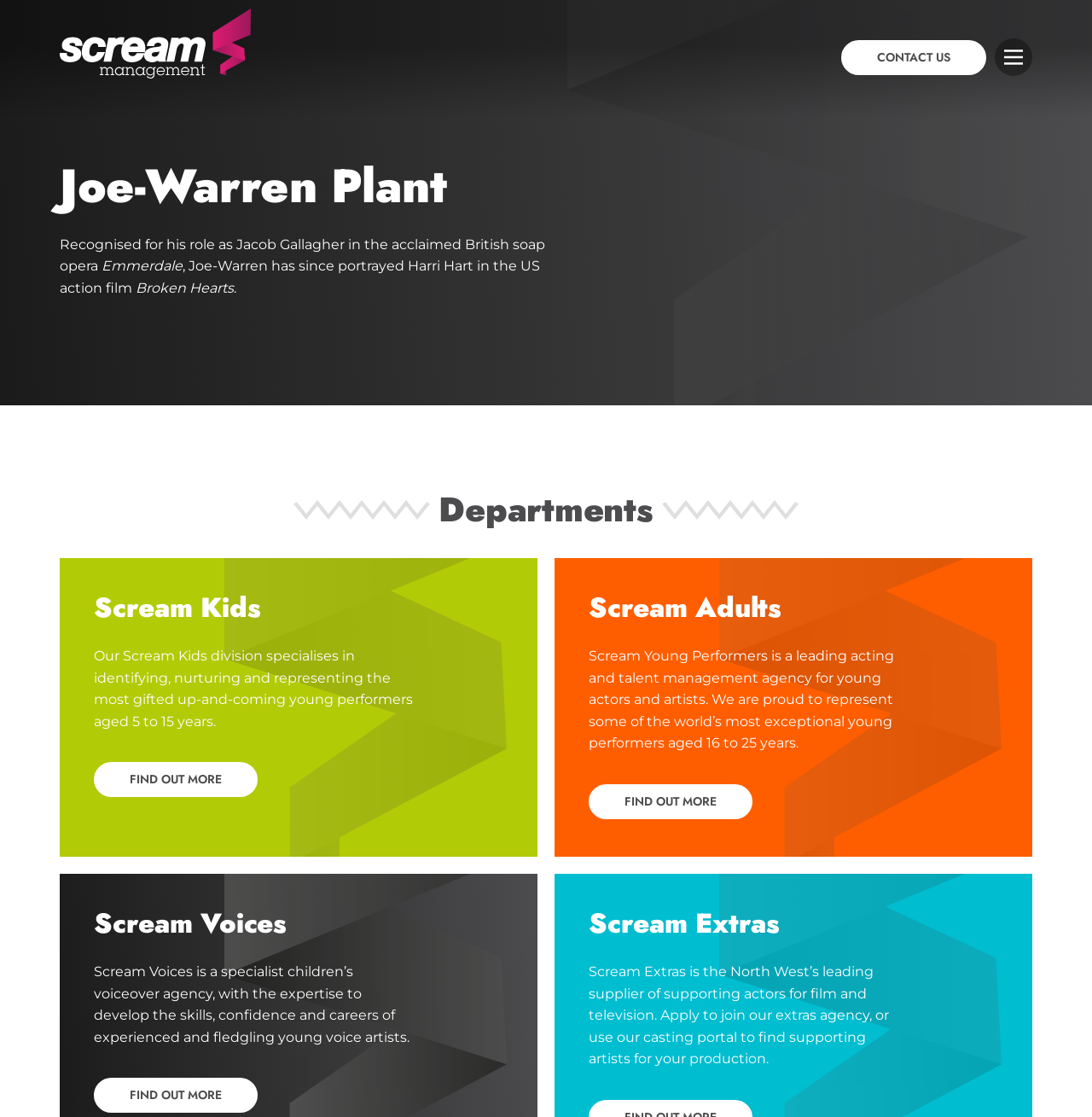Generate a comprehensive description of the webpage.

The webpage is about Joe-Warren Plant, an actor, and Scream Management, a talent management agency. At the top left corner, there is a logo image. On the top right corner, there is a "CONTACT US" link. Next to it, there is a small image.

The main content is divided into sections. The first section has a heading "Joe-Warren Plant" and a brief description of his acting career, including his roles in Emmerdale and Broken Hearts.

Below this section, there are four departments listed: Scream Kids, Scream Adults, Scream Voices, and Scream Extras. Each department has a heading, a brief description, and a "FIND OUT MORE" link. The descriptions provide information about the services offered by each department, such as representing young performers, acting and talent management, voiceover agency, and supplying supporting actors for film and television.

The layout of the webpage is organized, with clear headings and concise text. The use of images is minimal, with only a logo and a small icon on the top right corner. The overall design is simple and easy to navigate.